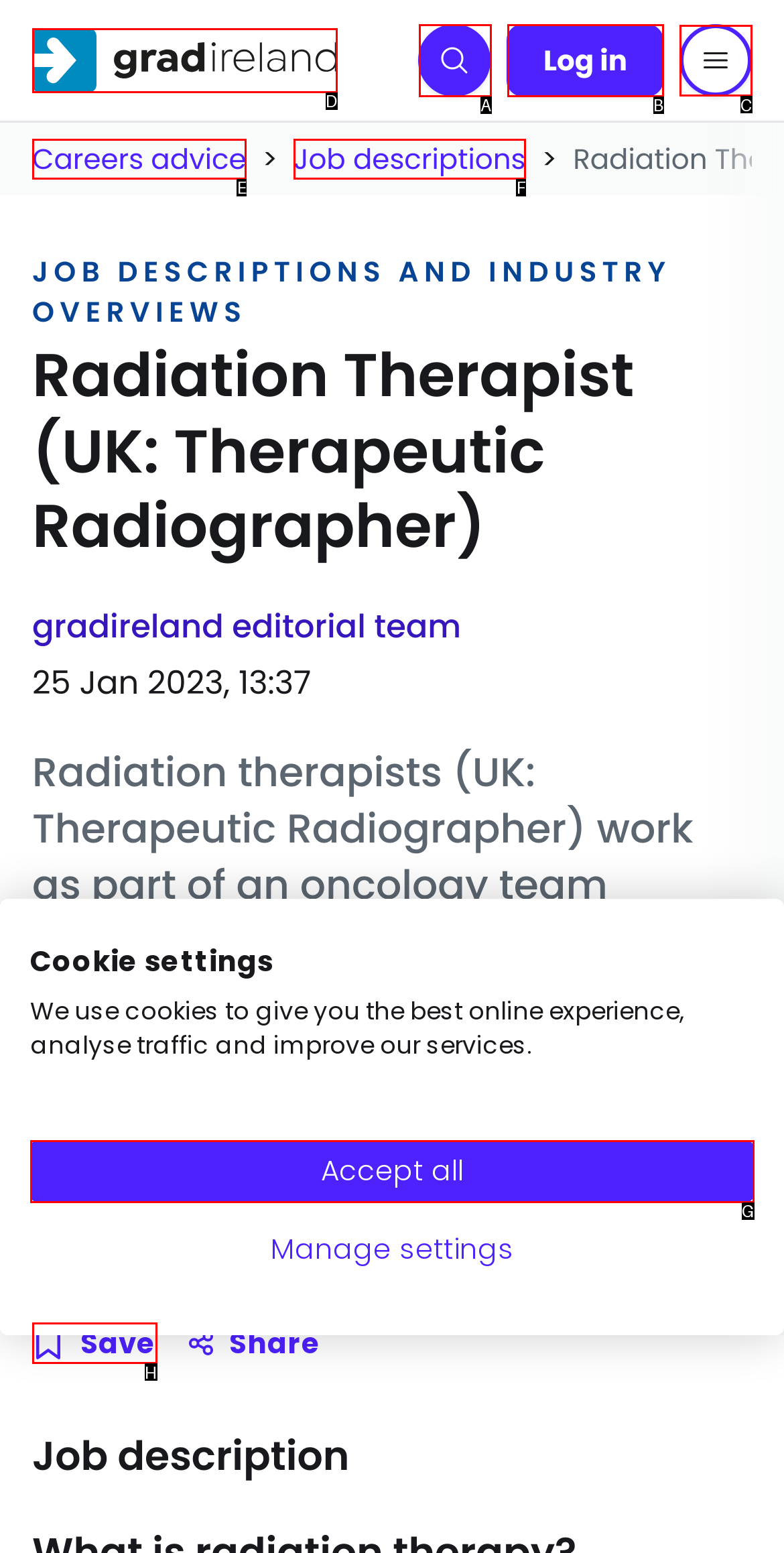Identify the correct UI element to click on to achieve the task: Click the 'Menu' button. Provide the letter of the appropriate element directly from the available choices.

C